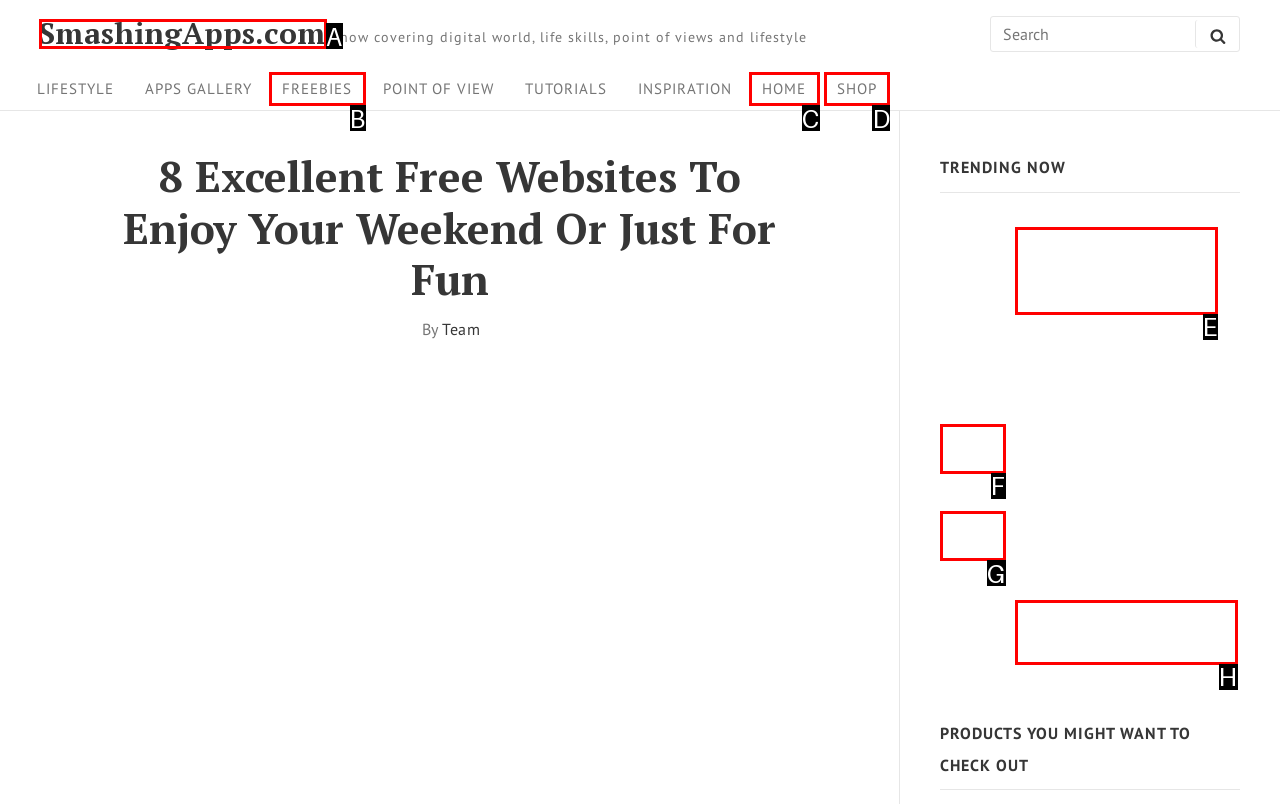Identify which option matches the following description: Freebies
Answer by giving the letter of the correct option directly.

B